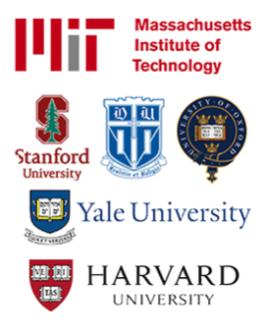What is symbolized by the collective image?
Based on the image, answer the question with as much detail as possible.

The collective image of the university logos conveys a powerful message of scientific advancement and educational prestige, symbolizing a network of collaboration among top-tier academic institutions.